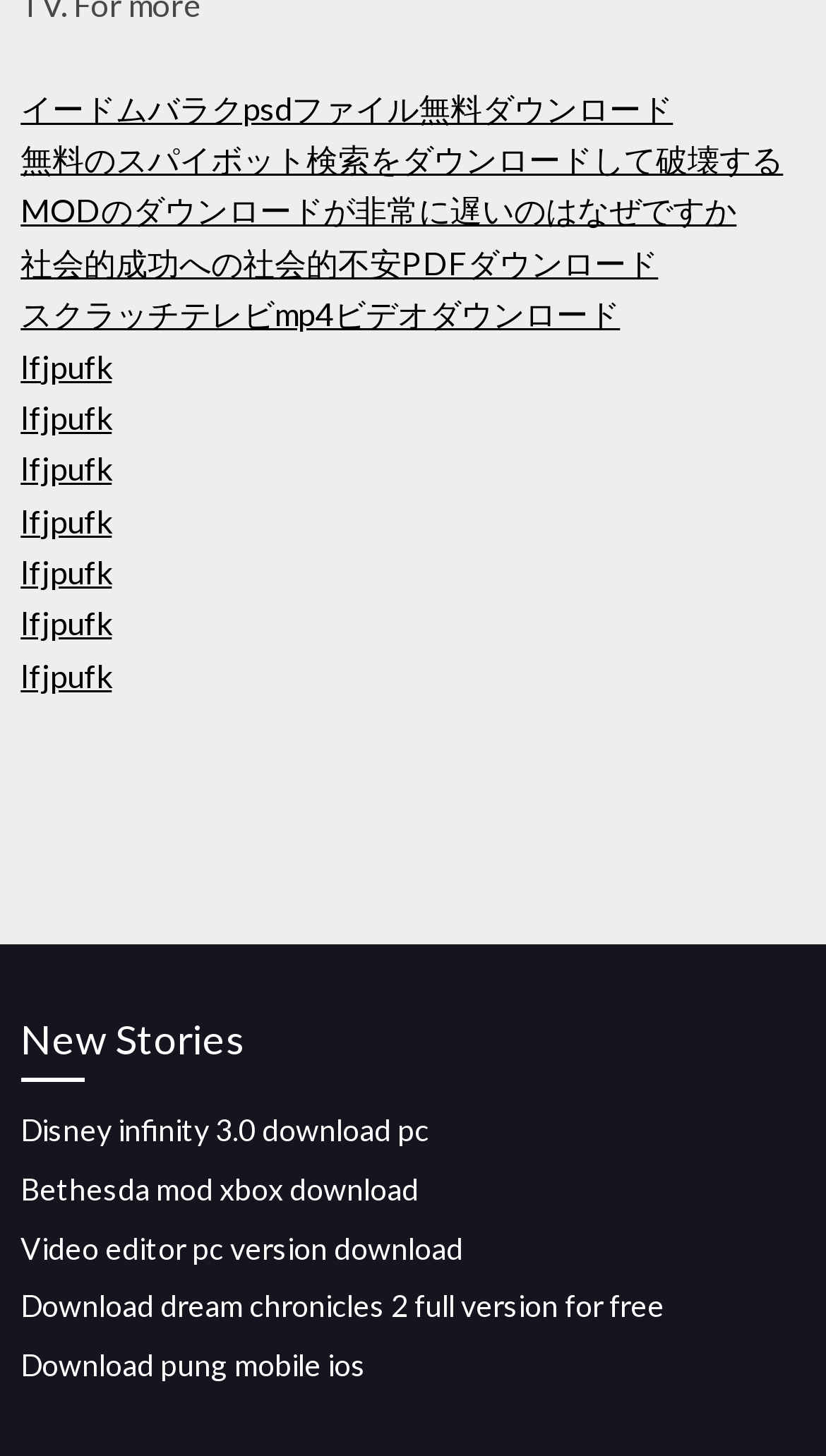What is the platform mentioned for the 'Pung' mobile download?
Based on the visual details in the image, please answer the question thoroughly.

I examined the OCR text of the link element 'Download pung mobile ios' and found that the platform mentioned for the 'Pung' mobile download is iOS.